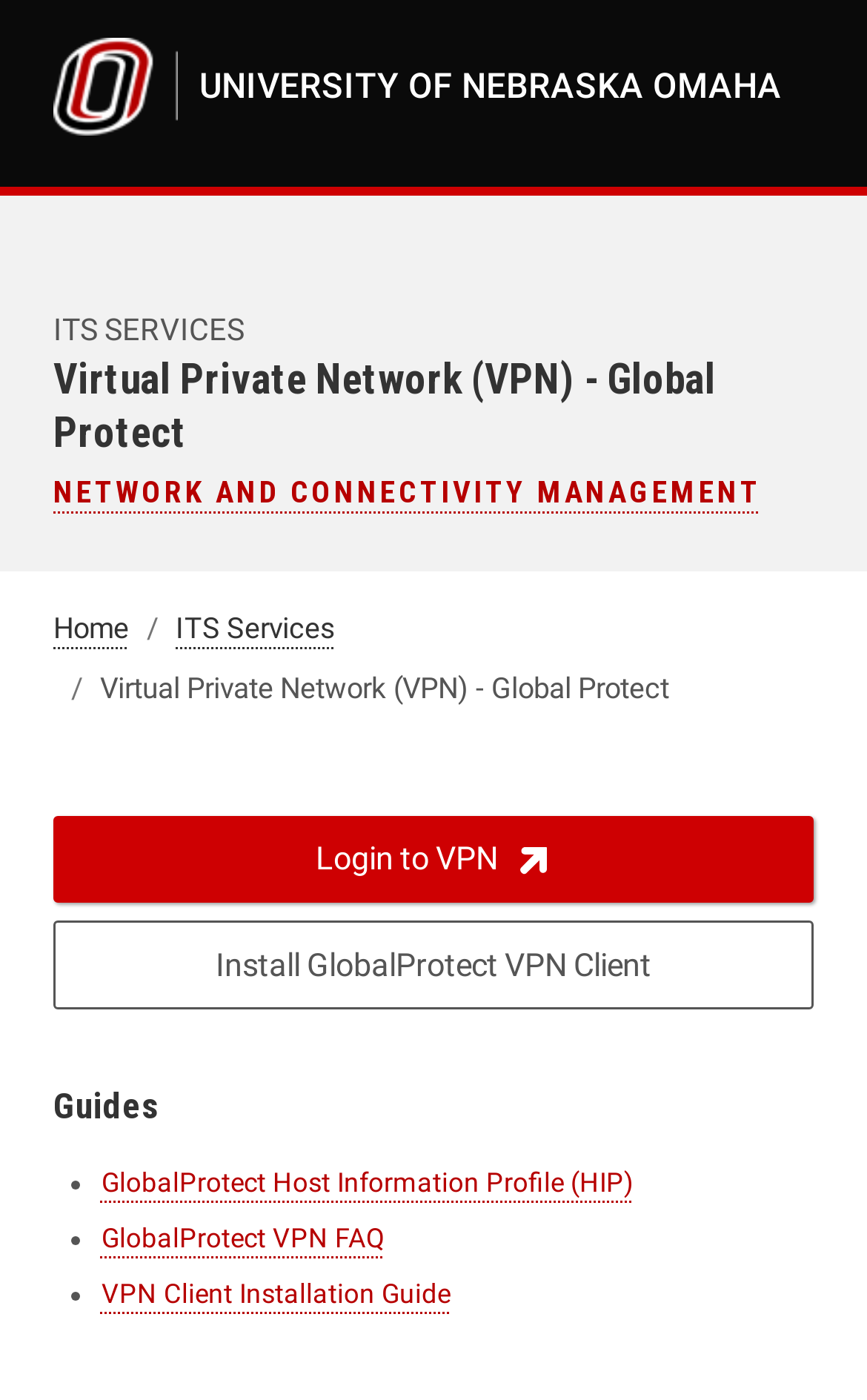Could you find the bounding box coordinates of the clickable area to complete this instruction: "Install GlobalProtect VPN Client"?

[0.062, 0.658, 0.938, 0.721]